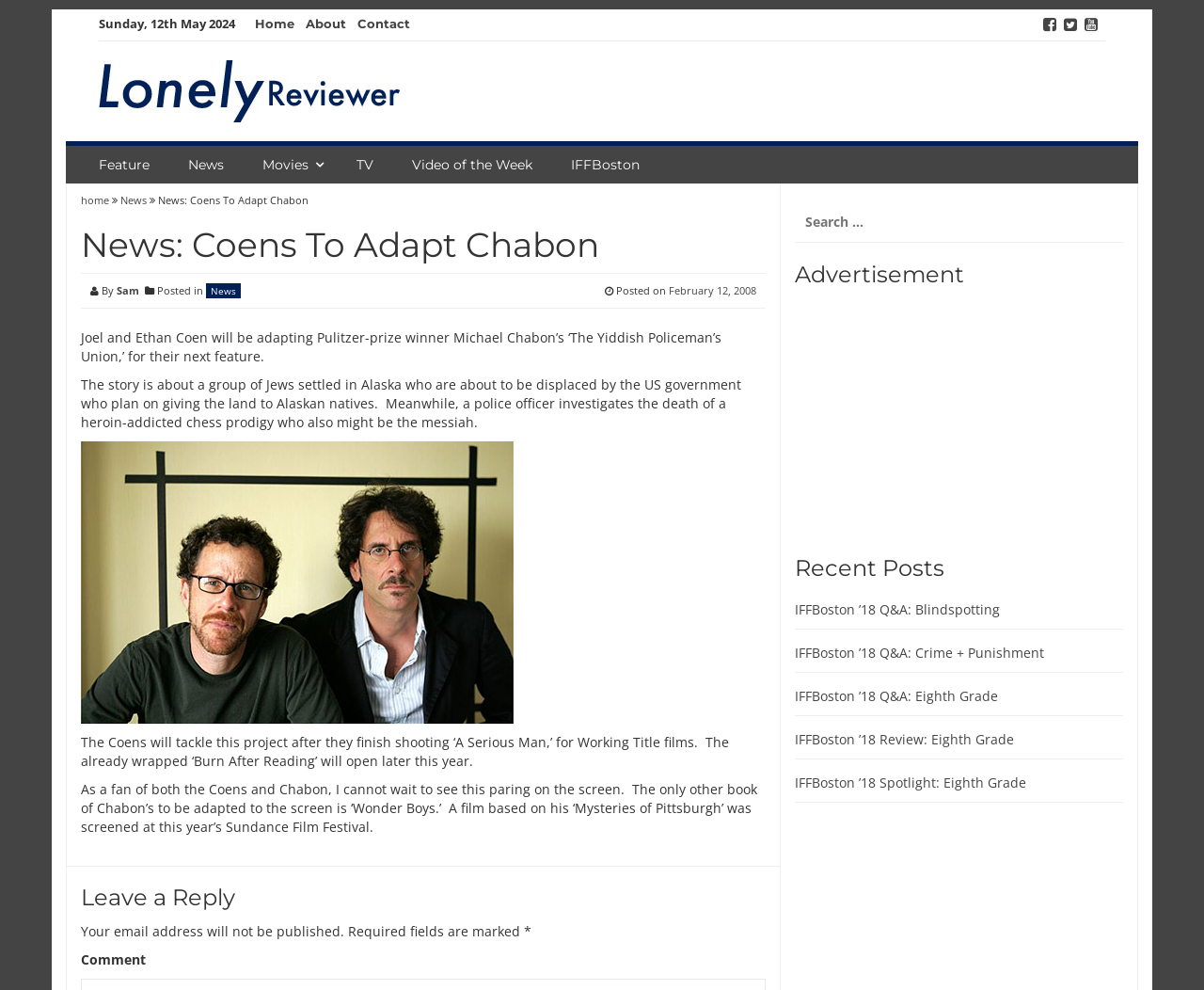What is the date of the news article?
Please use the visual content to give a single word or phrase answer.

February 12, 2008